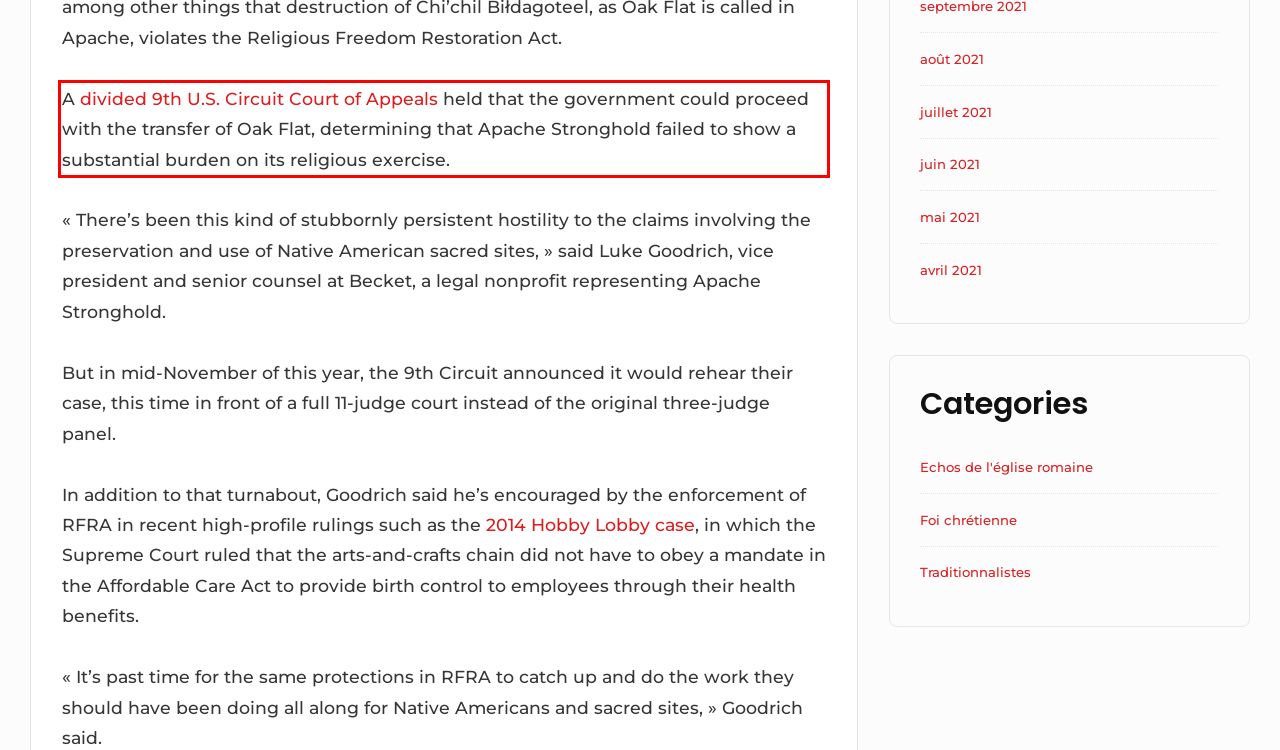Extract and provide the text found inside the red rectangle in the screenshot of the webpage.

A divided 9th U.S. Circuit Court of Appeals held that the government could proceed with the transfer of Oak Flat, determining that Apache Stronghold failed to show a substantial burden on its religious exercise.